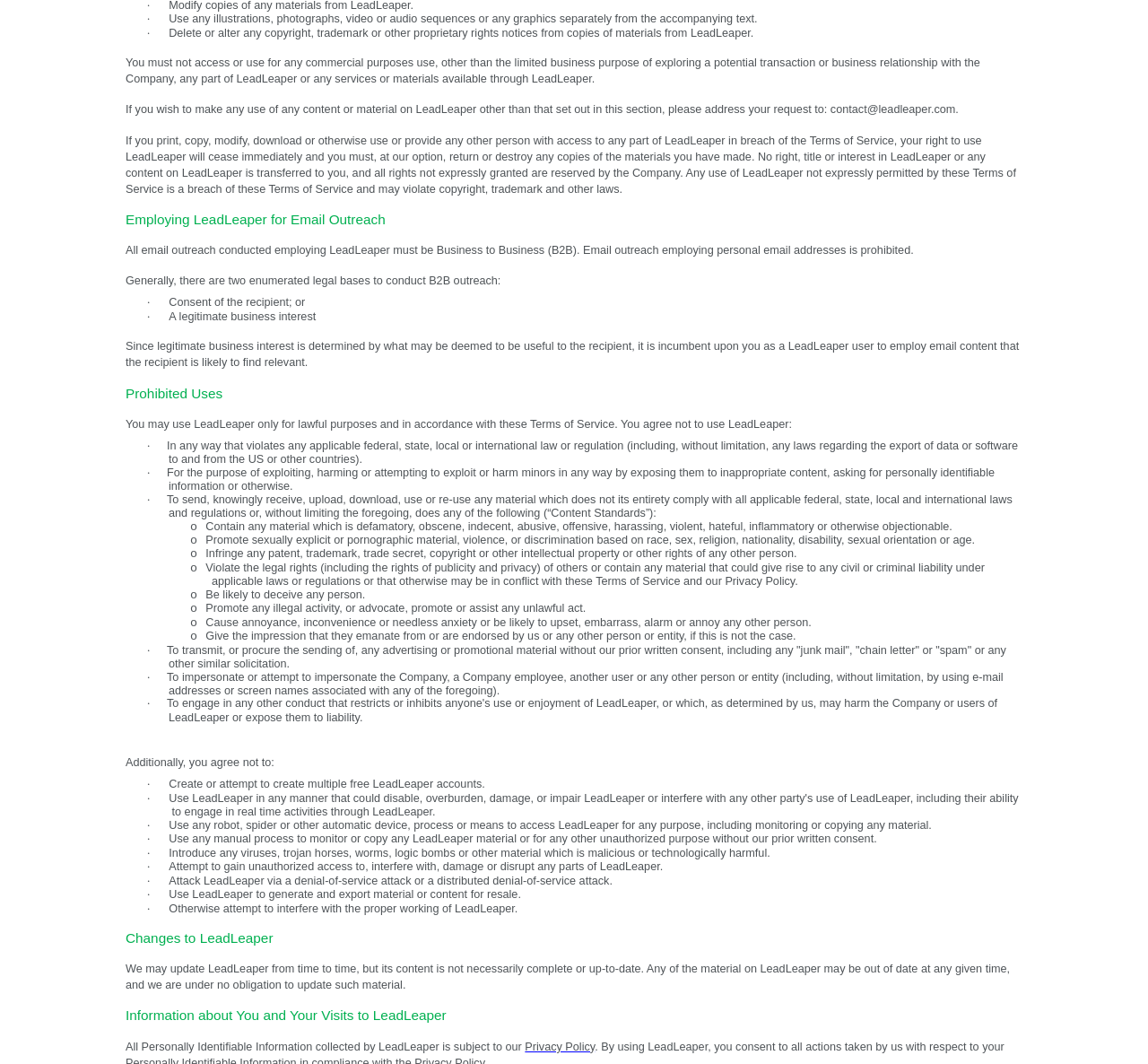Identify the bounding box coordinates for the UI element that matches this description: "Privacy Policy".

[0.457, 0.975, 0.518, 0.989]